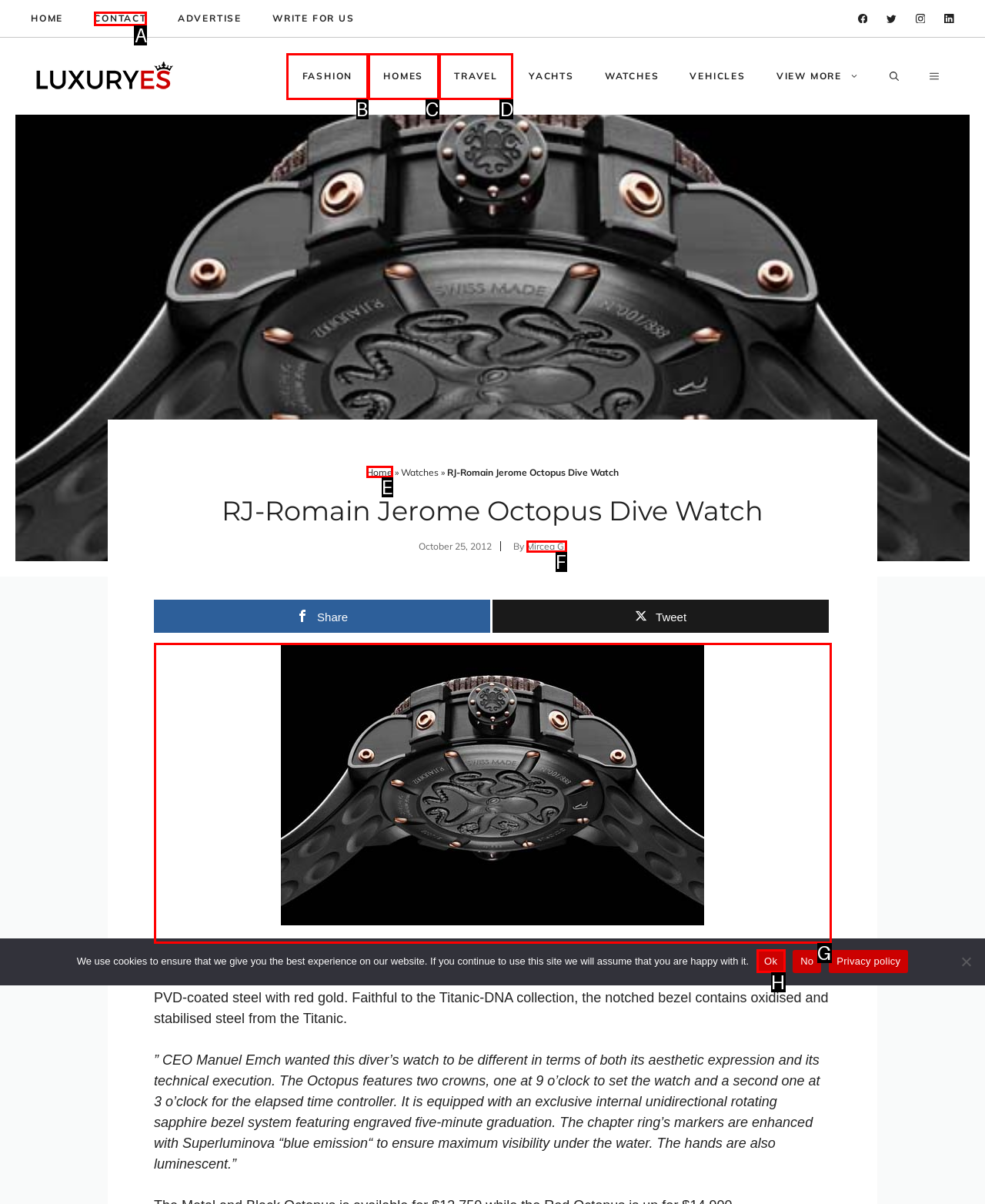Based on the description: Contact, select the HTML element that best fits. Reply with the letter of the correct choice from the options given.

A